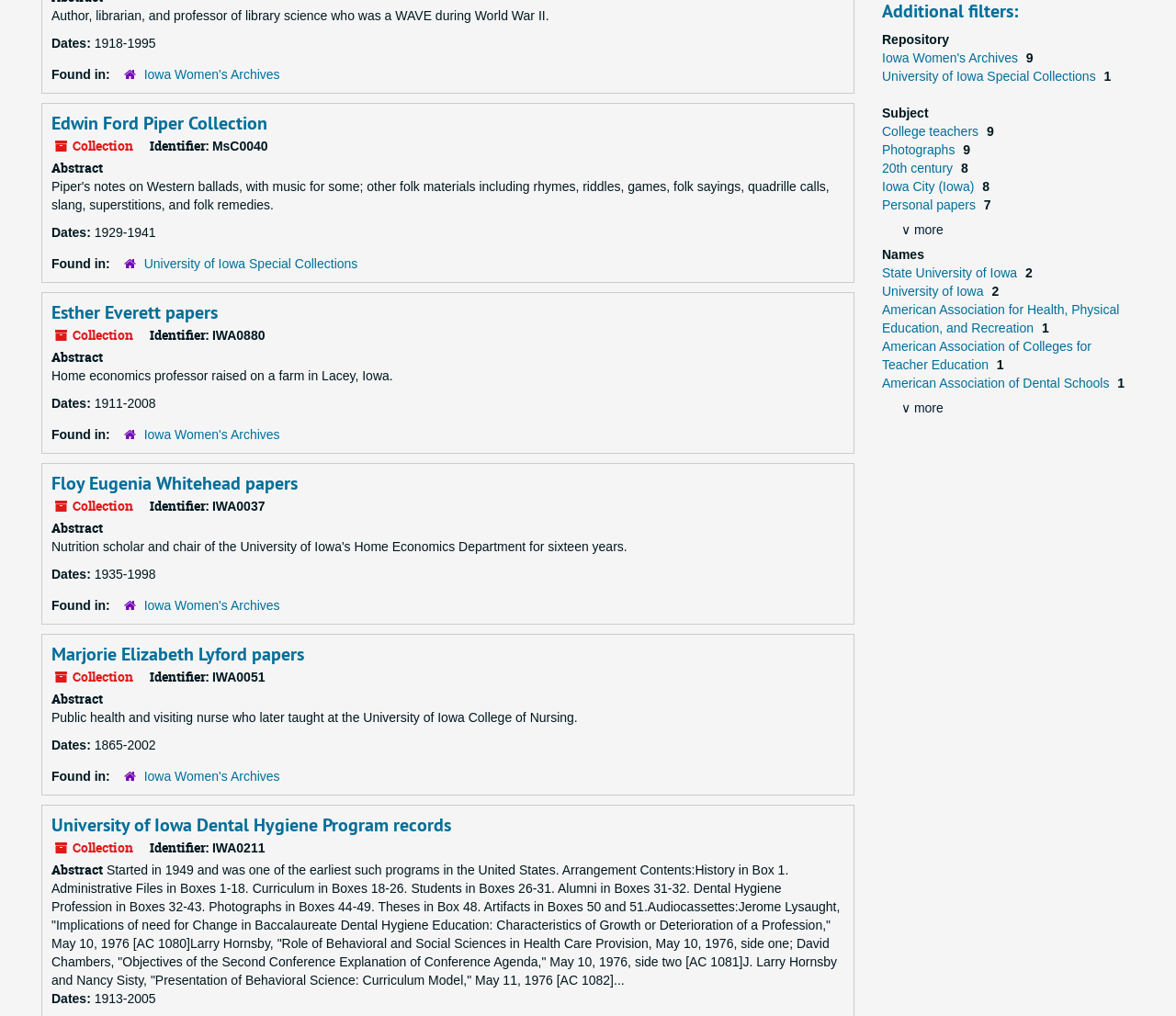Predict the bounding box of the UI element based on the description: "Floy Eugenia Whitehead papers". The coordinates should be four float numbers between 0 and 1, formatted as [left, top, right, bottom].

[0.044, 0.464, 0.253, 0.488]